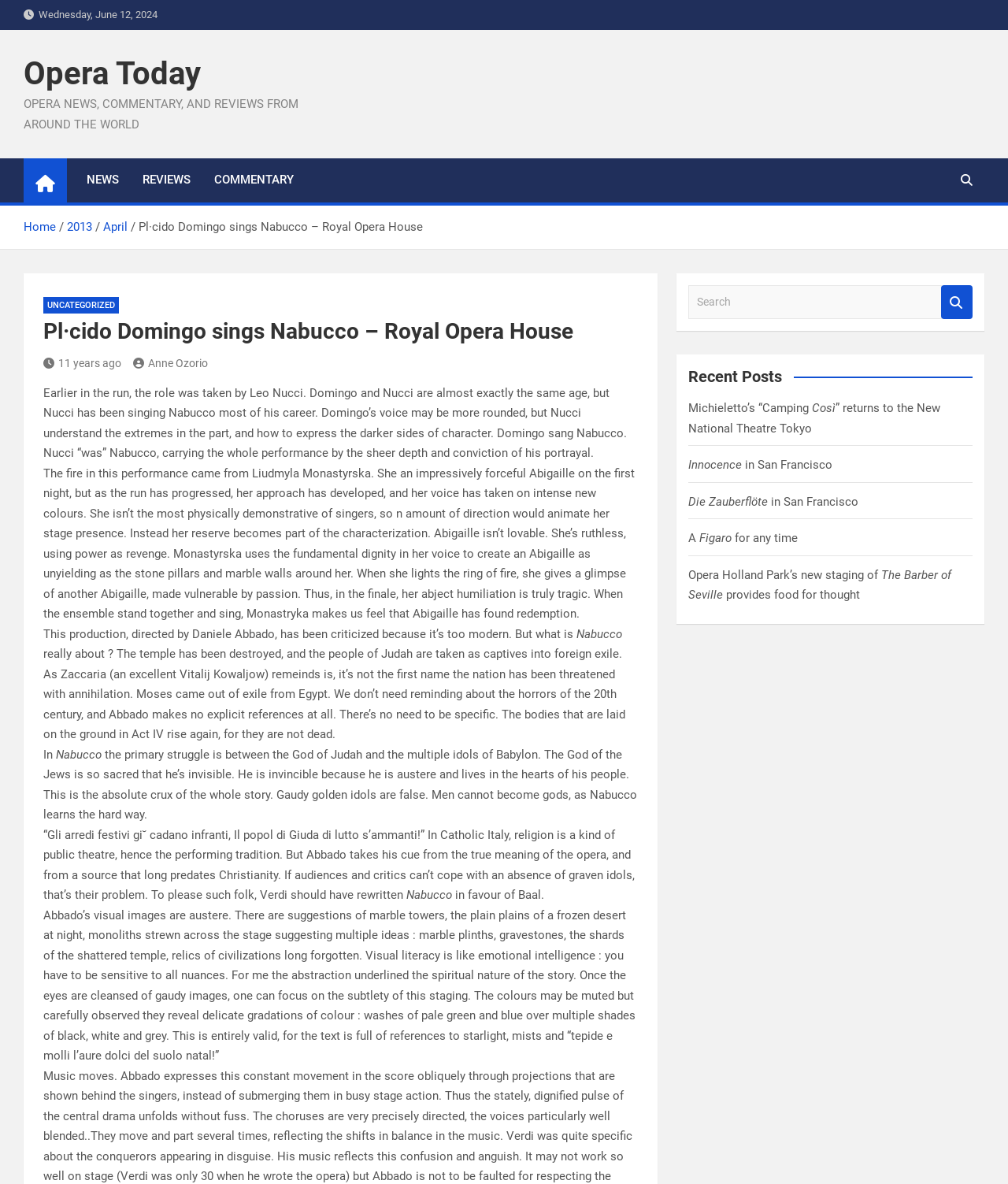Please determine the bounding box coordinates of the element's region to click for the following instruction: "Click on the 'COMMENTARY' link".

[0.201, 0.134, 0.303, 0.171]